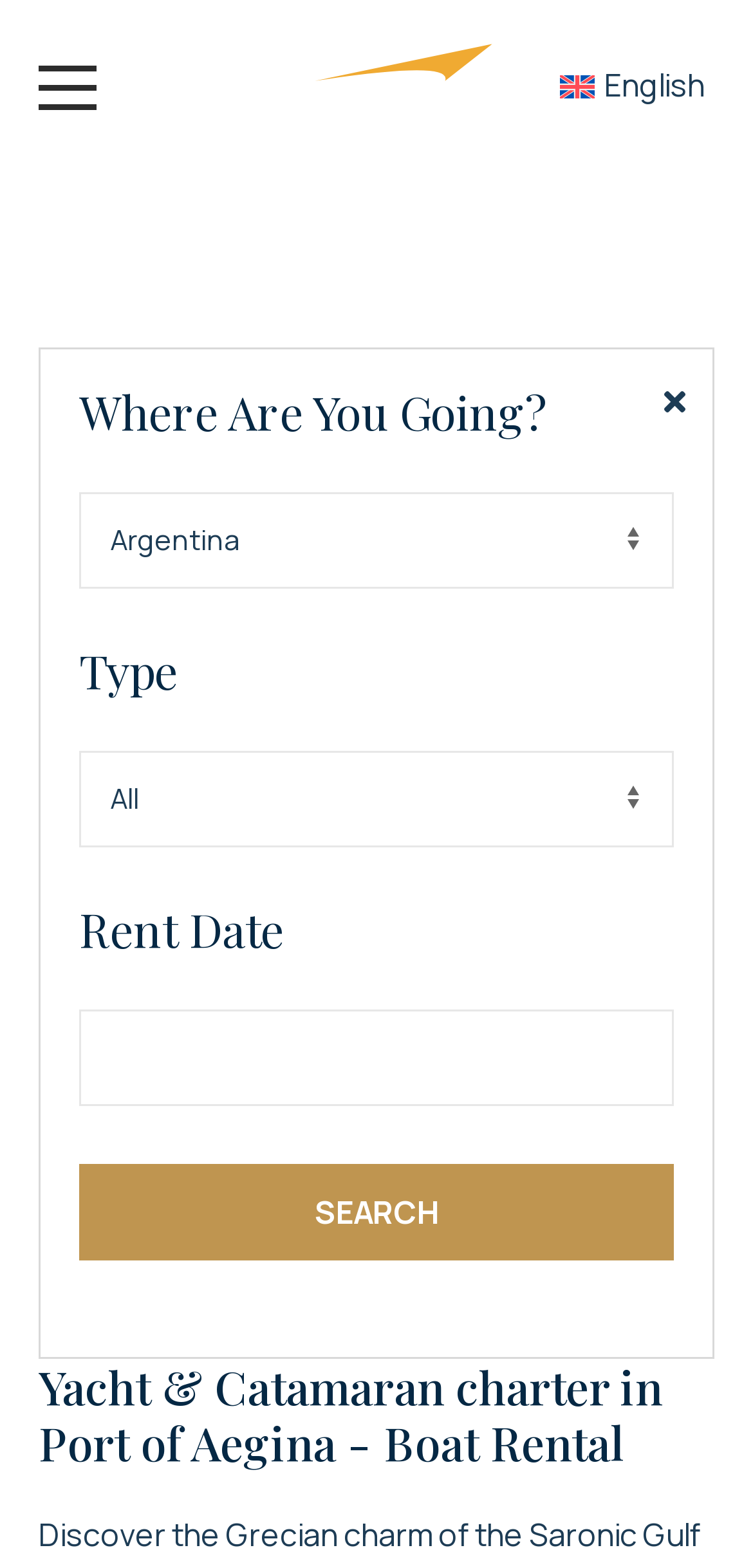Identify and provide the text content of the webpage's primary headline.

Yacht & Catamaran charter in Port of Aegina - Boat Rental